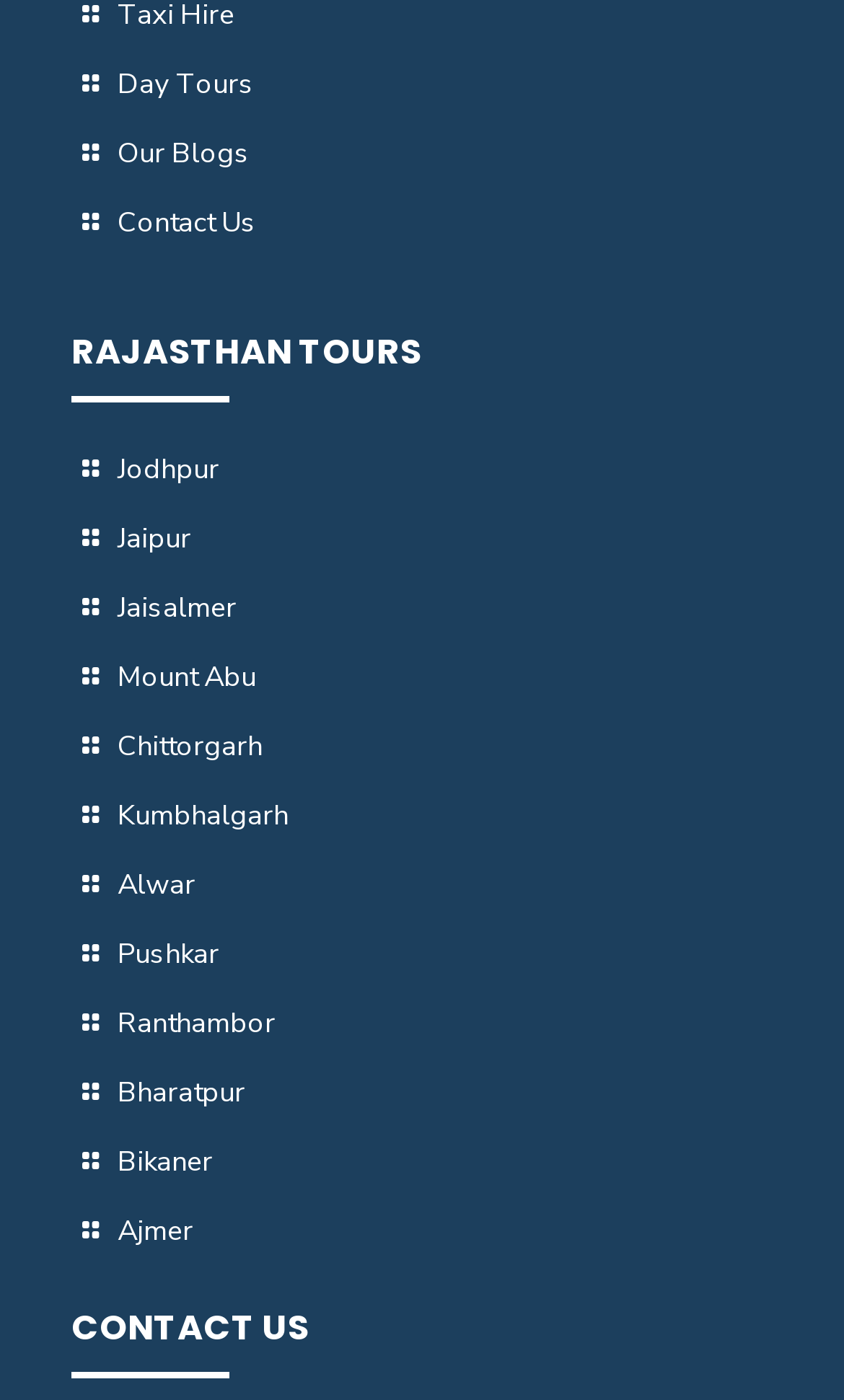Please find the bounding box coordinates for the clickable element needed to perform this instruction: "Learn about RAJASTHAN TOURS".

[0.085, 0.23, 0.915, 0.287]